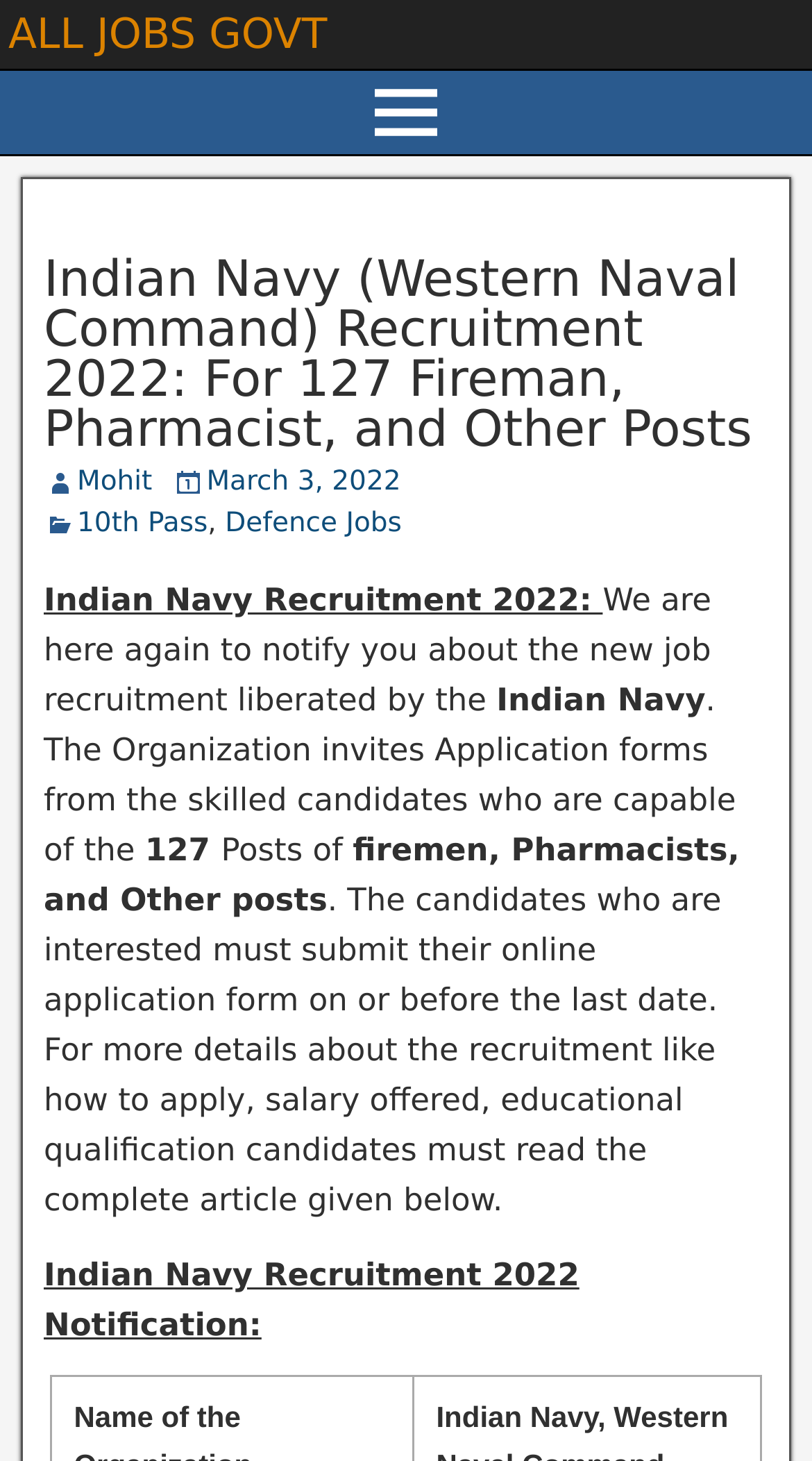Find the bounding box coordinates for the UI element that matches this description: "ALL JOBS GOVT".

[0.01, 0.006, 0.403, 0.04]